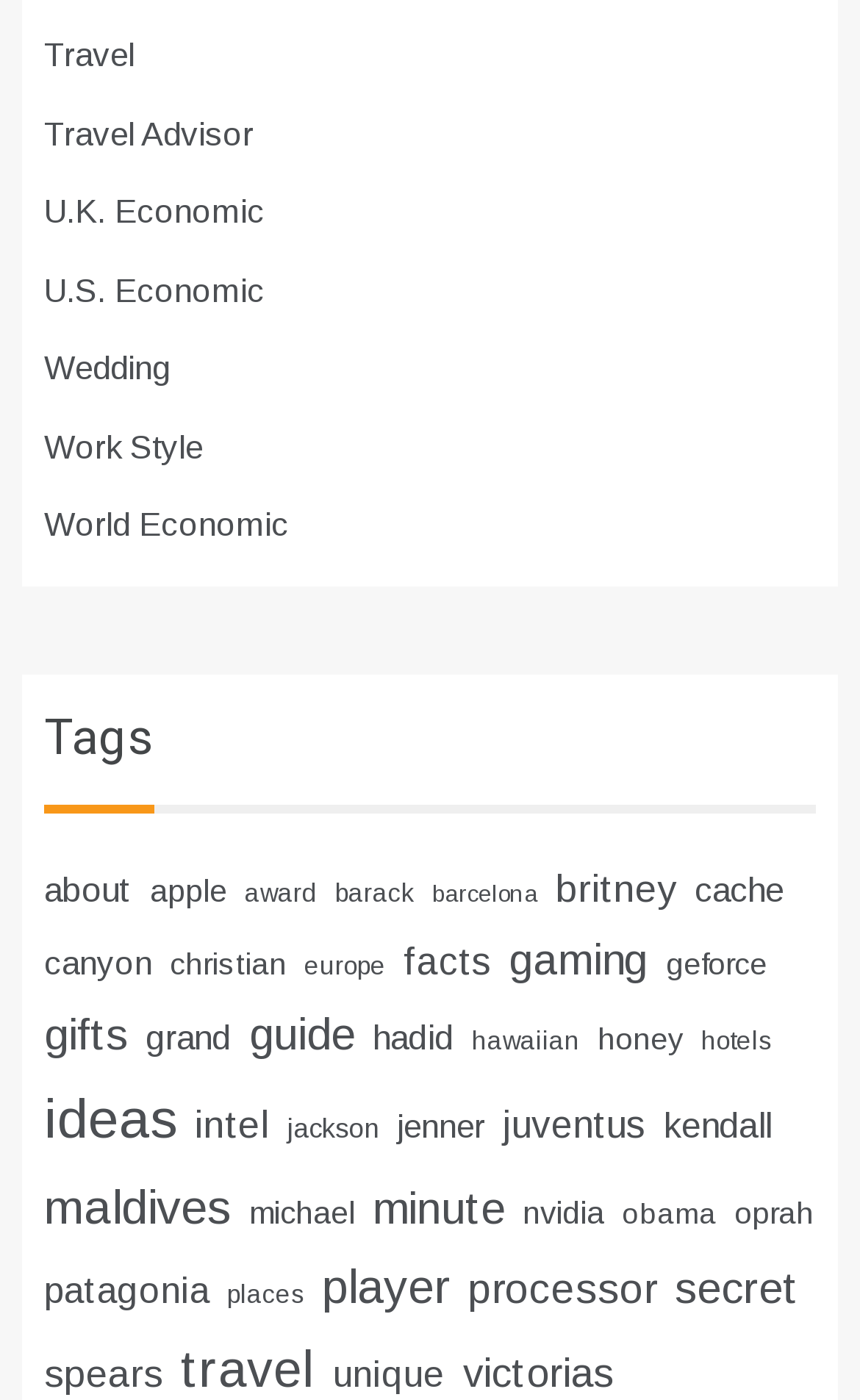Locate the bounding box coordinates of the item that should be clicked to fulfill the instruction: "Learn about gaming".

[0.592, 0.668, 0.754, 0.702]